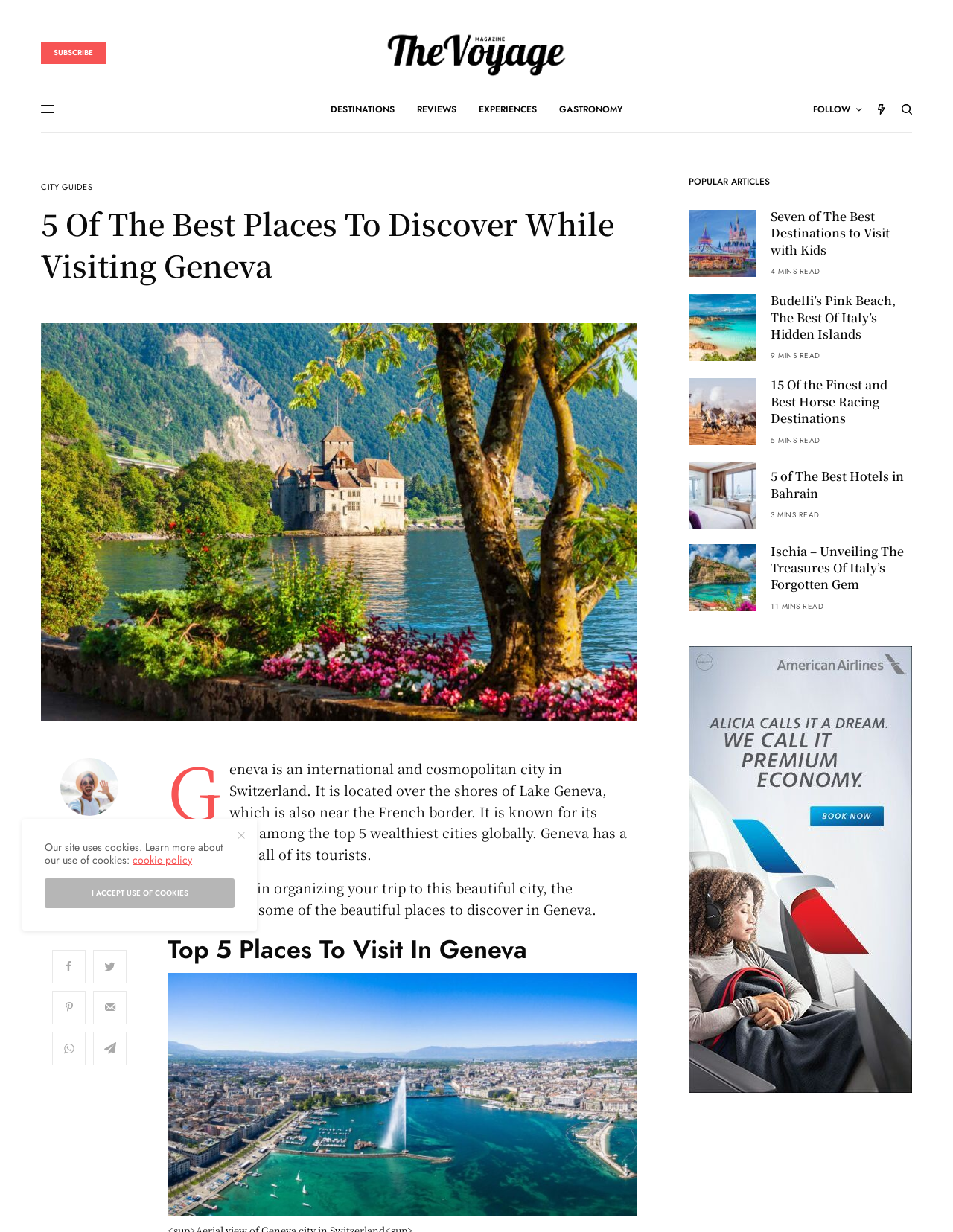Highlight the bounding box coordinates of the element you need to click to perform the following instruction: "Pin the top 5 places to visit in Geneva."

[0.388, 0.89, 0.455, 0.911]